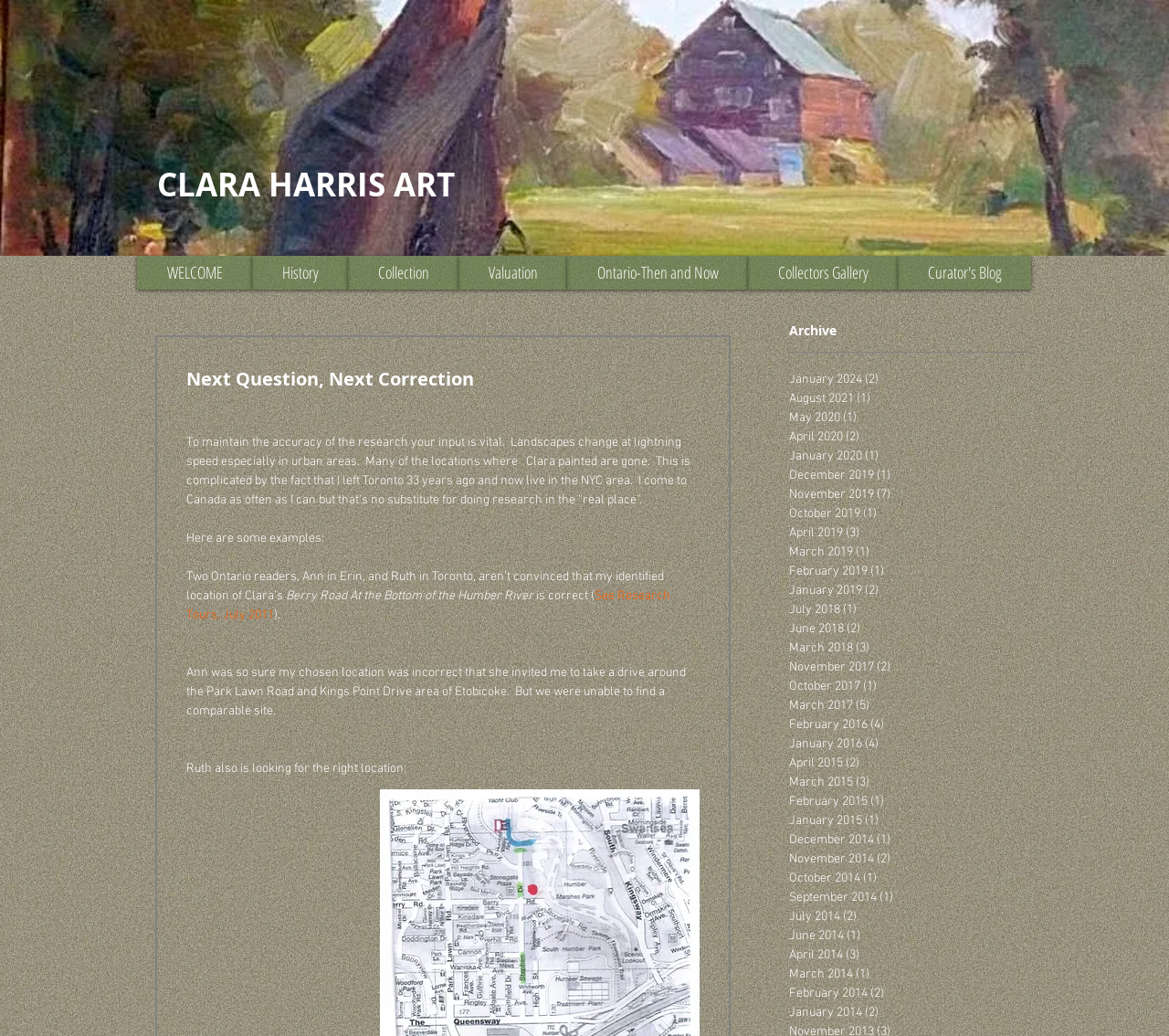Respond concisely with one word or phrase to the following query:
What is the name of the artist?

Clara Harris